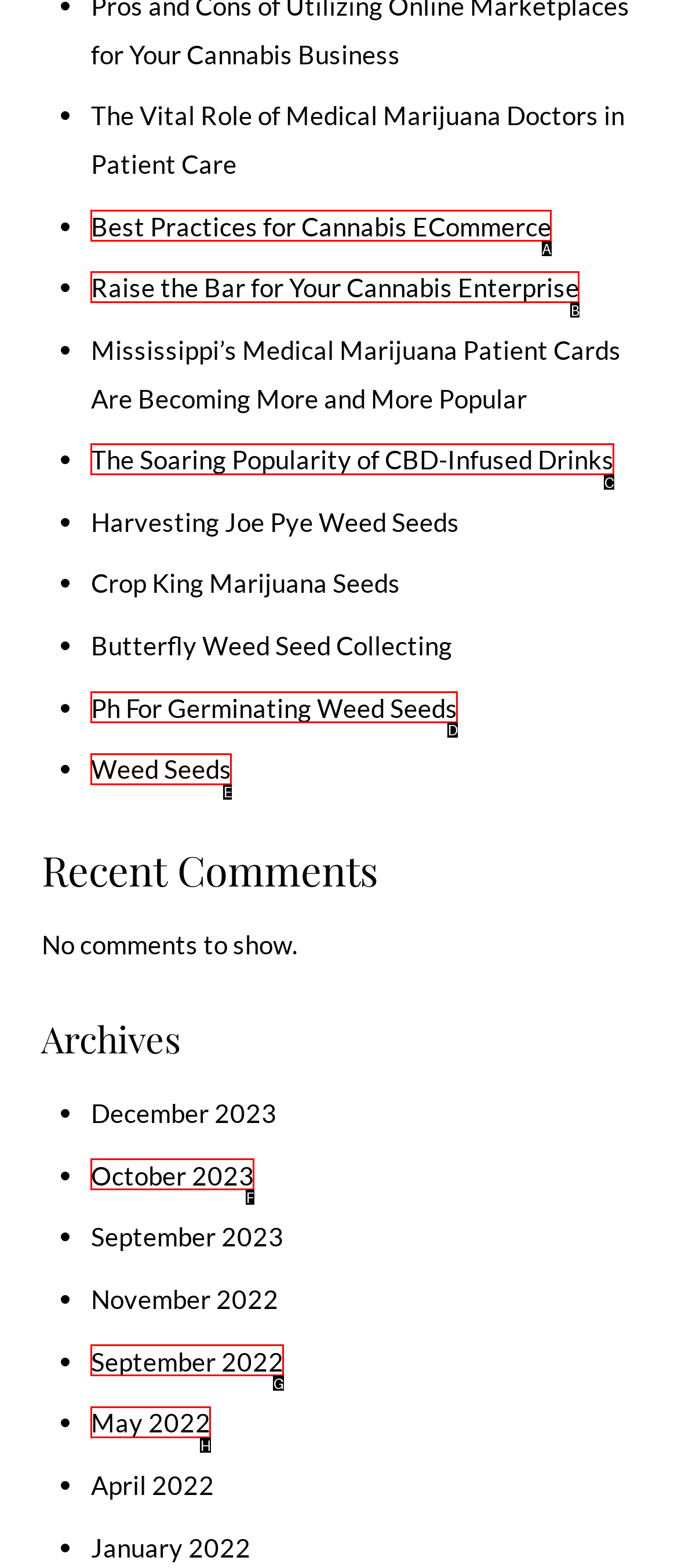Select the correct HTML element to complete the following task: Explore best practices for cannabis eCommerce
Provide the letter of the choice directly from the given options.

A